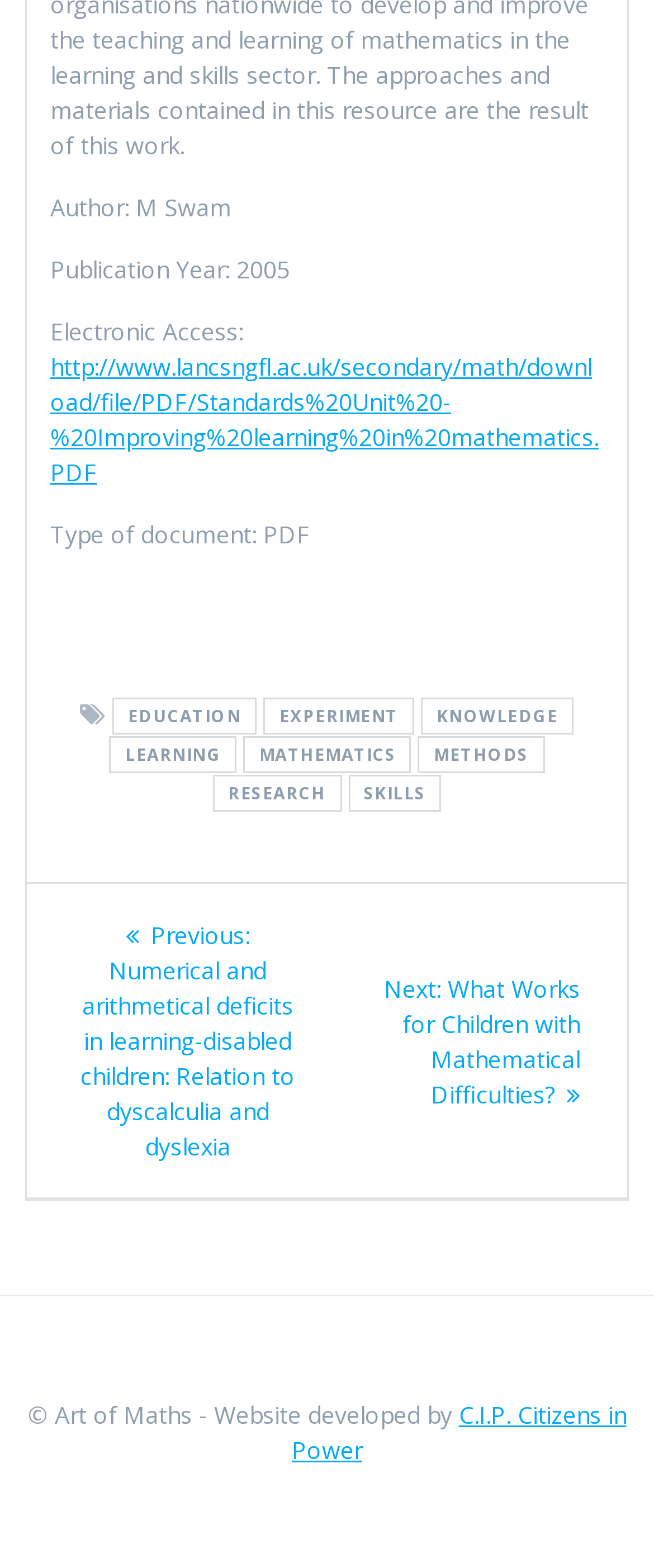Determine the bounding box coordinates of the clickable element to complete this instruction: "Enter first name". Provide the coordinates in the format of four float numbers between 0 and 1, [left, top, right, bottom].

None